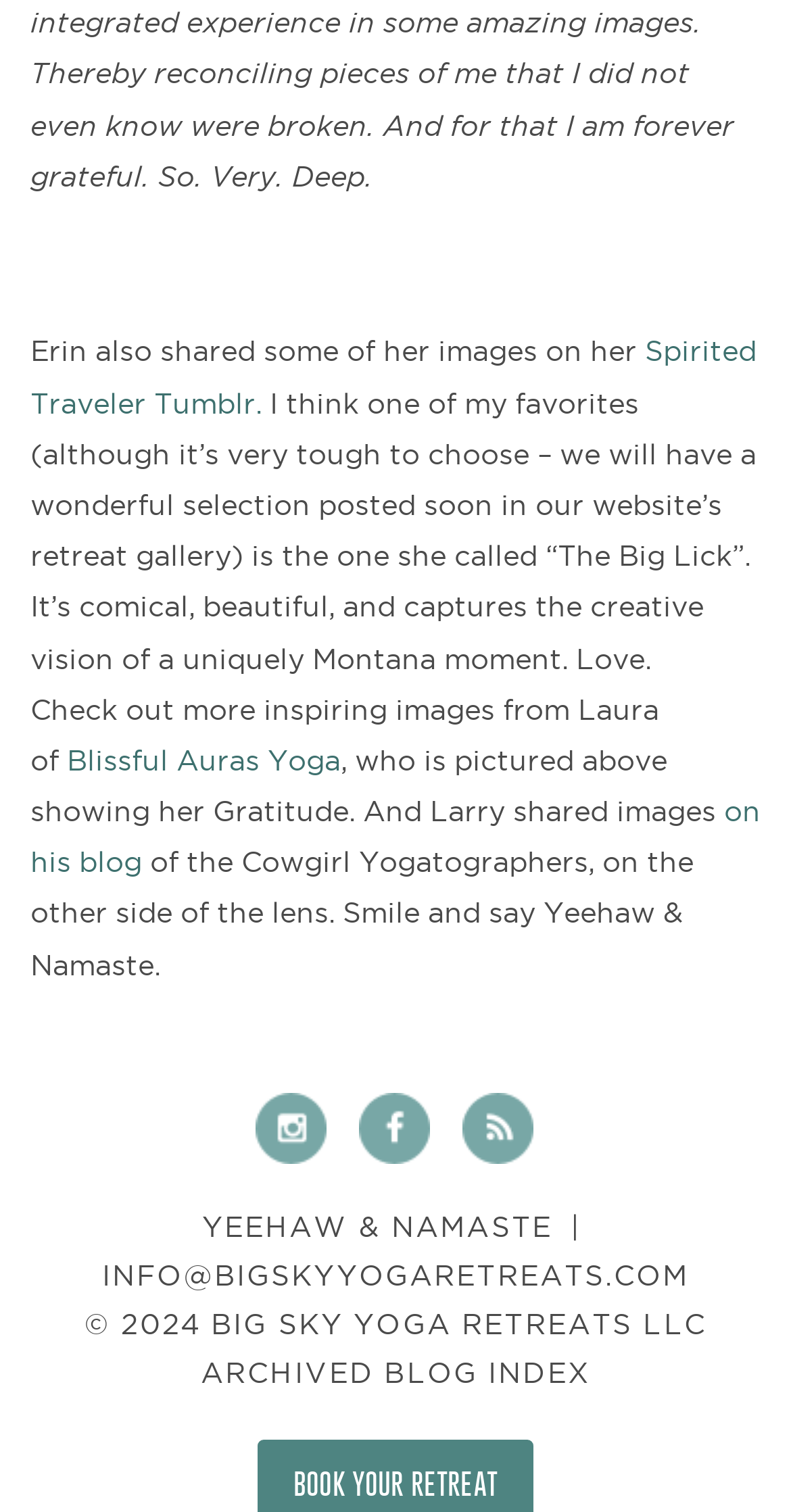Determine the bounding box coordinates for the UI element with the following description: "Spirited Traveler Tumblr.". The coordinates should be four float numbers between 0 and 1, represented as [left, top, right, bottom].

[0.038, 0.222, 0.956, 0.277]